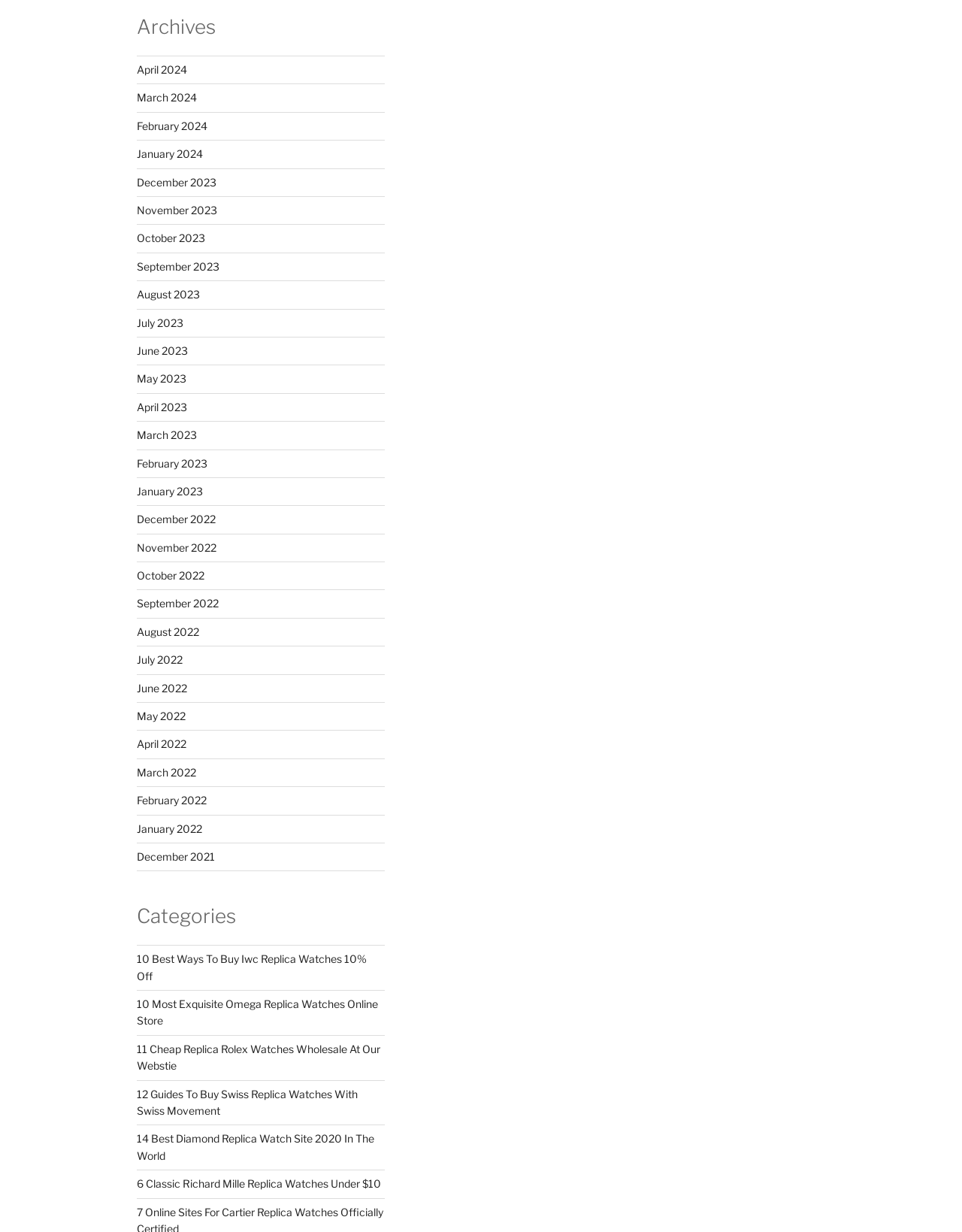Answer the question with a brief word or phrase:
What is the category of the link '10 Best Ways To Buy Iwc Replica Watches 10% Off'?

Categories